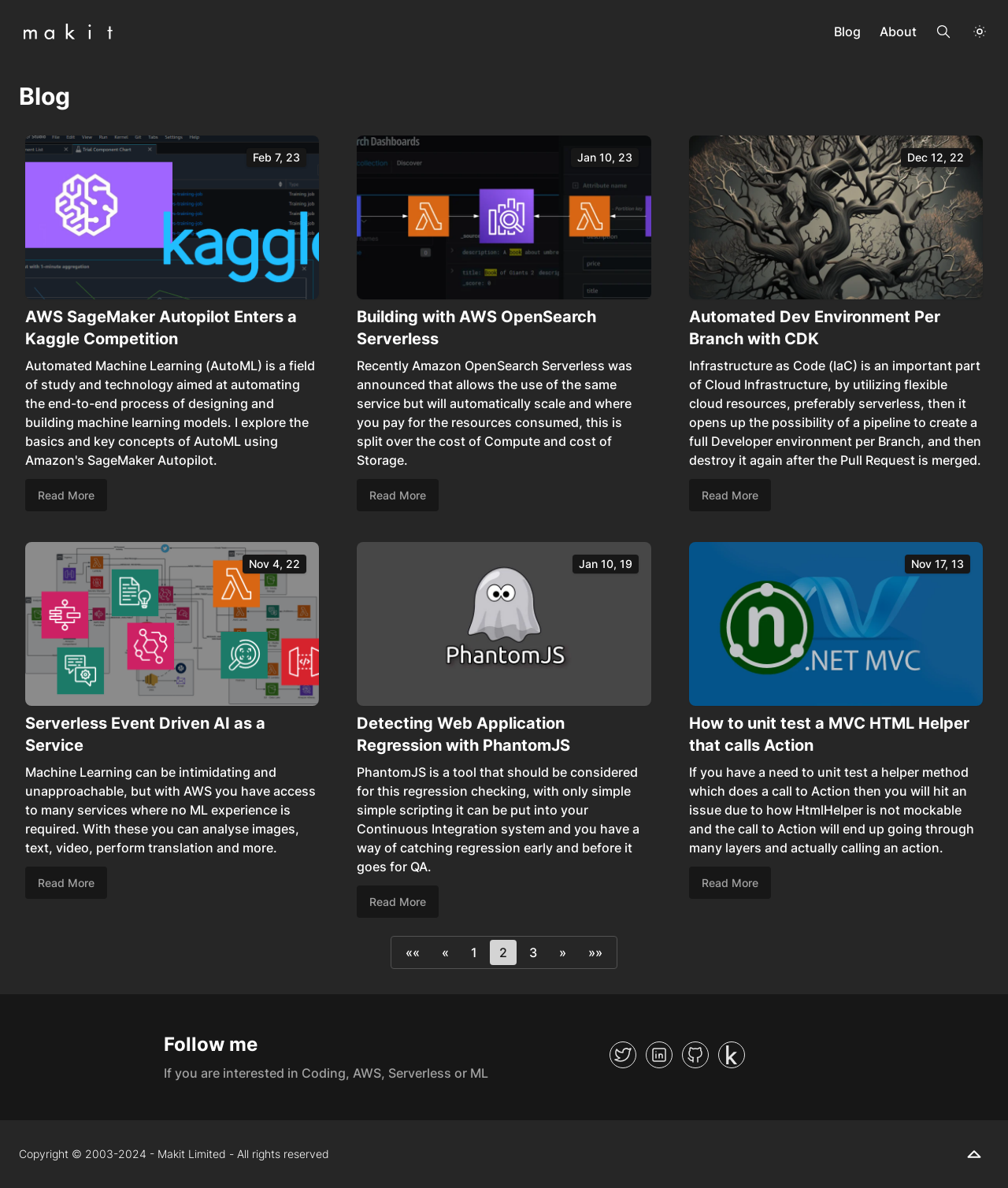Offer an in-depth caption of the entire webpage.

This webpage is a blog focused on software engineering, architecture, and AWS serverless technology. At the top, there is a navigation bar with links to the homepage, blog, and about pages. Below the navigation bar, there is a main section that contains a series of blog posts.

Each blog post consists of a title, a date, a brief summary, and a "Read More" link. The titles are accompanied by images, and the dates are displayed in a smaller font below the titles. The summaries are short paragraphs that provide an overview of the blog post.

There are six blog posts in total, with topics ranging from AWS SageMaker Autopilot to serverless event-driven AI as a service. The posts are arranged in a vertical column, with the most recent post at the top.

Below the blog posts, there is a pagination section with buttons to navigate to the first, previous, next, and last pages. There is also a section that encourages visitors to follow the author on social media platforms such as Twitter, LinkedIn, GitHub, and Kaggle.

At the very bottom of the page, there is a copyright notice and a small image.